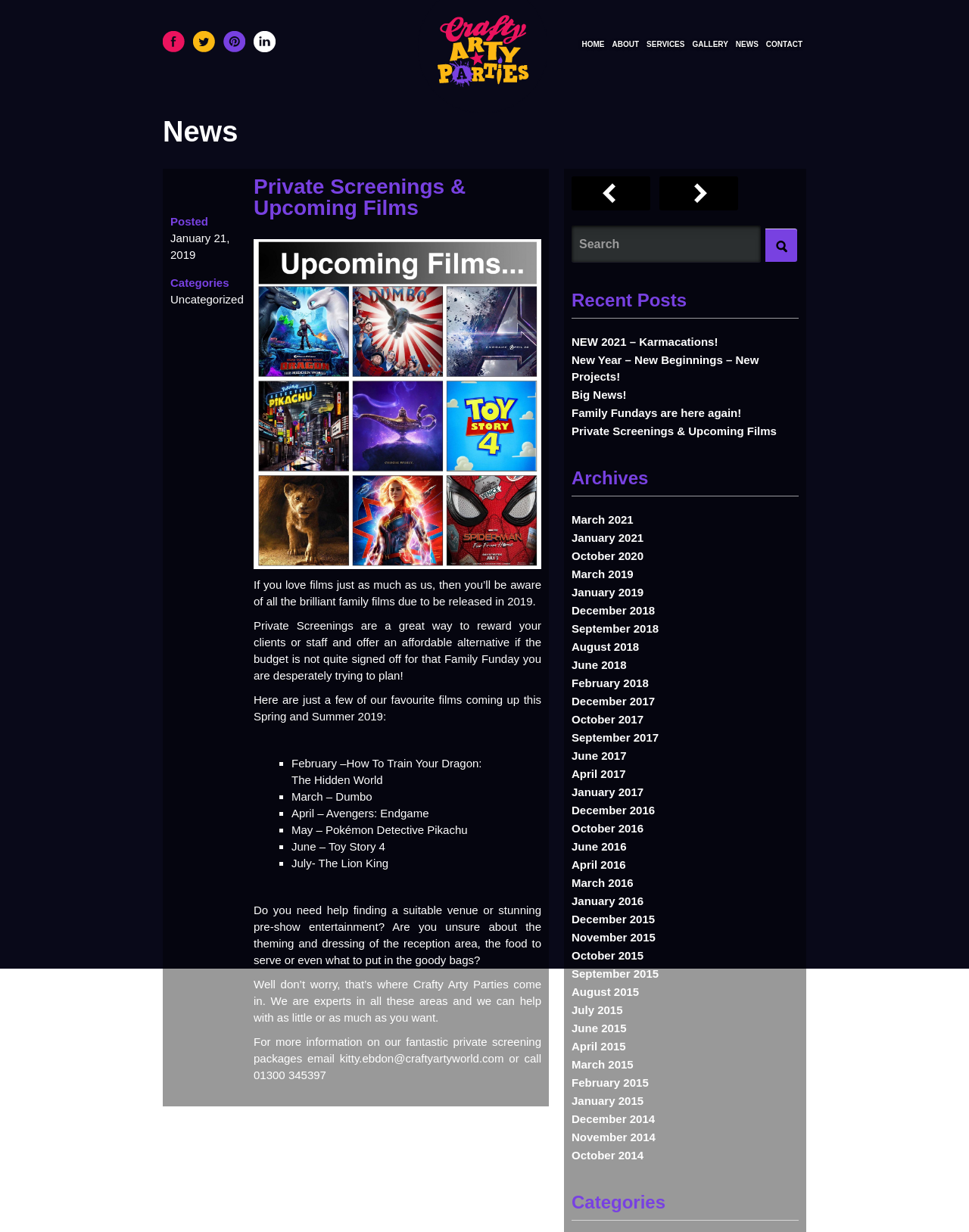What is the category of the post 'Private Screenings & Upcoming Films'?
Analyze the screenshot and provide a detailed answer to the question.

The webpage shows that the post 'Private Screenings & Upcoming Films' is categorized as 'Uncategorized'.